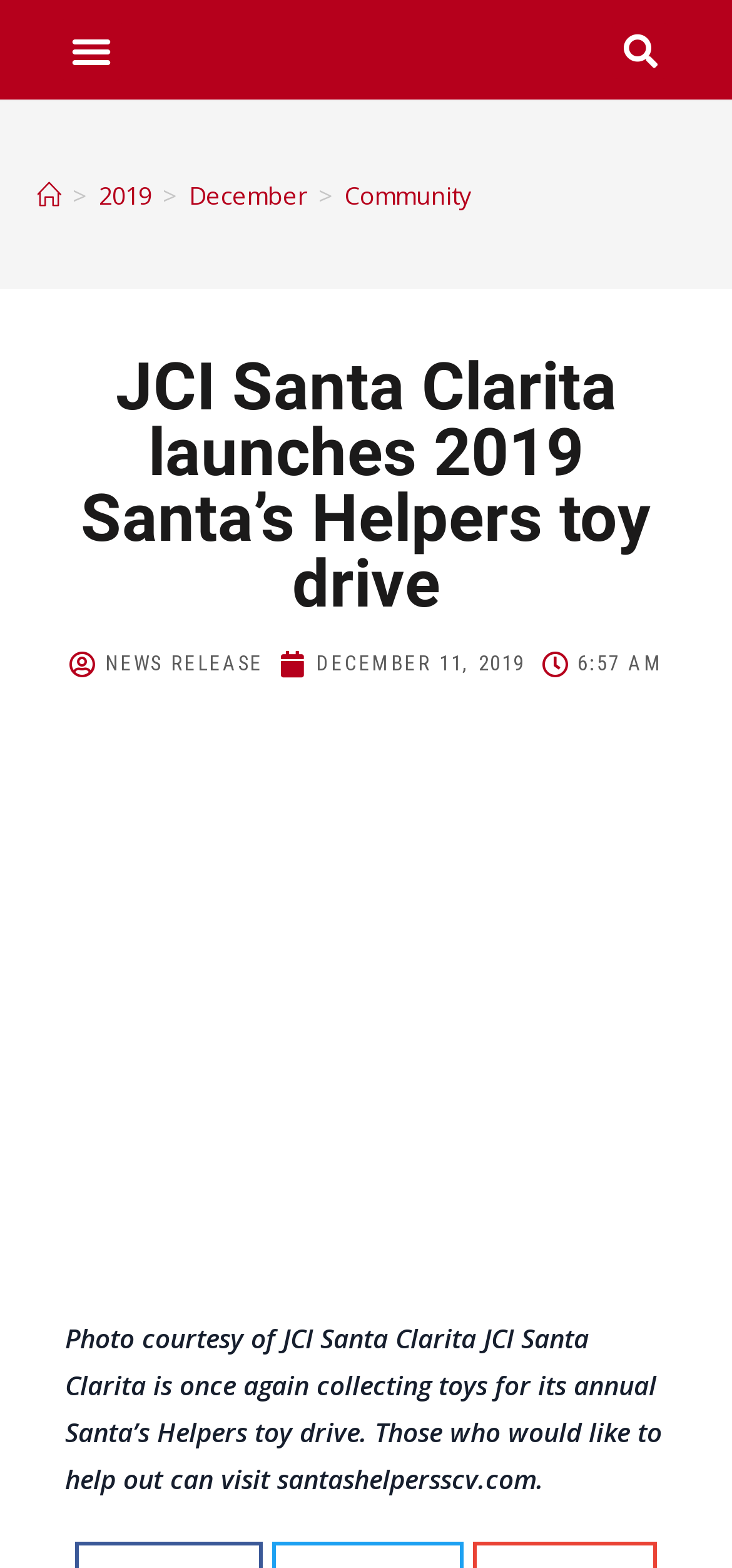What is the title or heading displayed on the webpage?

JCI Santa Clarita launches 2019 Santa’s Helpers toy drive